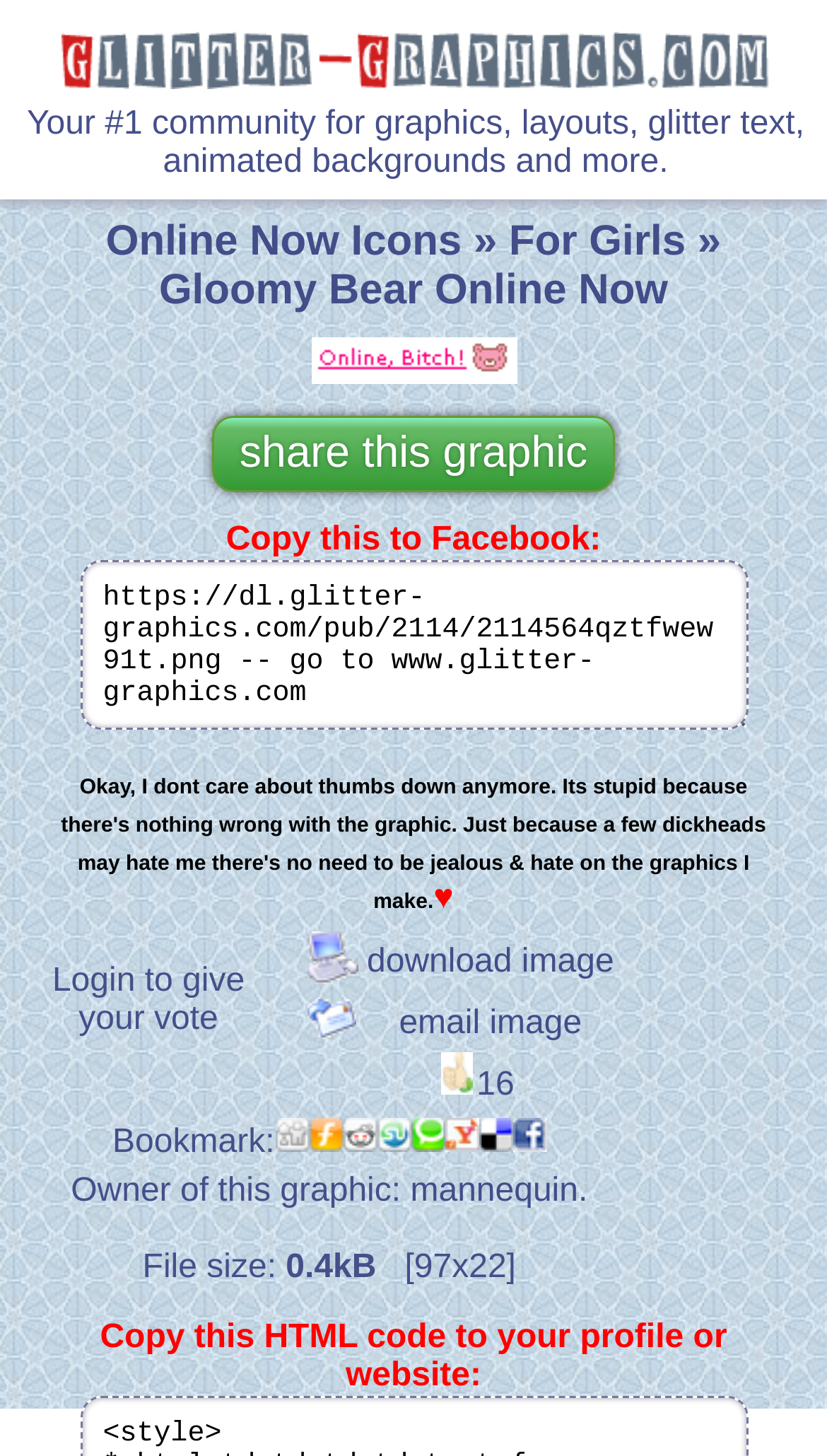Bounding box coordinates are specified in the format (top-left x, top-left y, bottom-right x, bottom-right y). All values are floating point numbers bounded between 0 and 1. Please provide the bounding box coordinate of the region this sentence describes: Gloomy Bear Online Now

[0.192, 0.184, 0.808, 0.216]